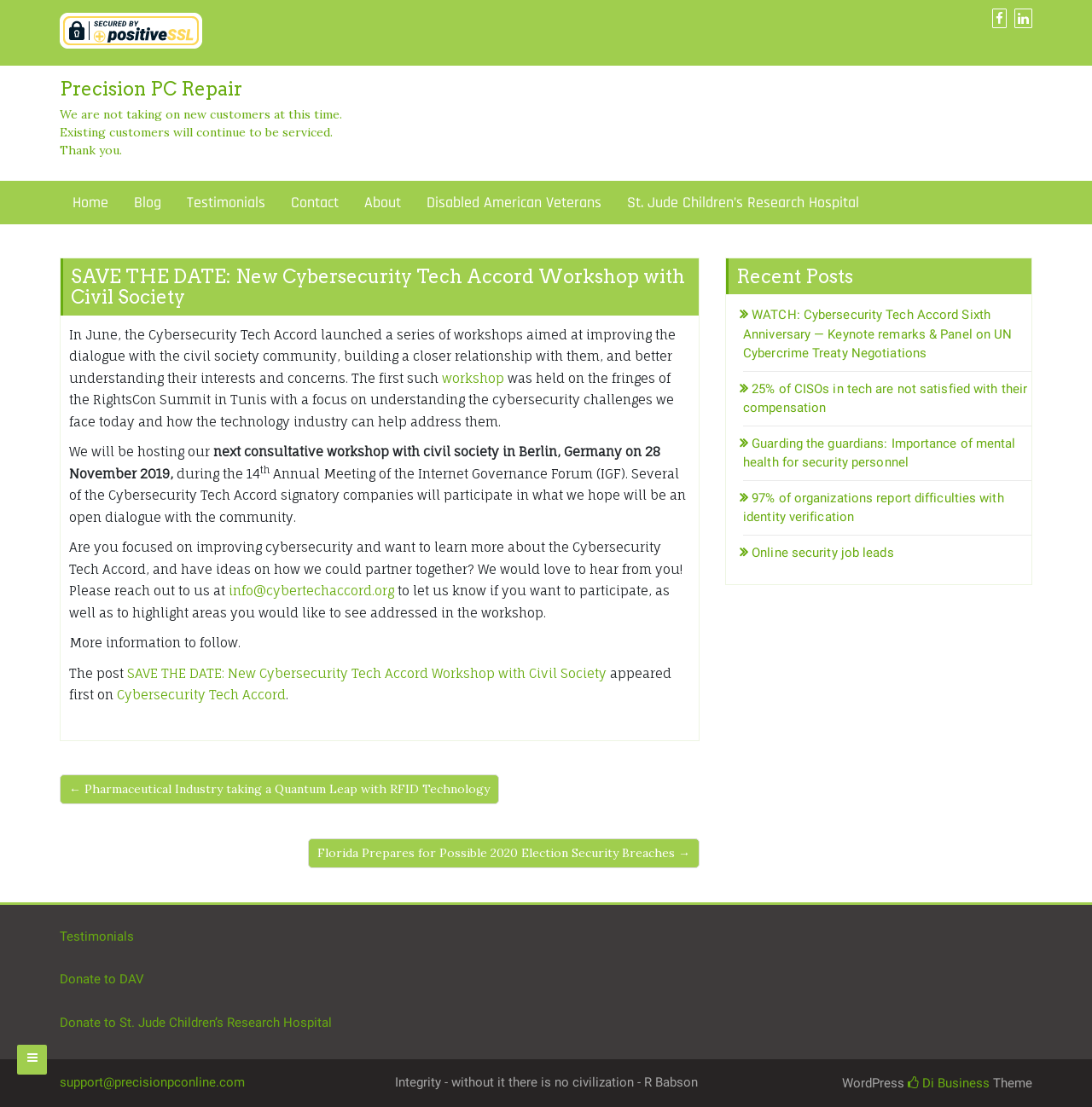Determine the main text heading of the webpage and provide its content.

SAVE THE DATE: New Cybersecurity Tech Accord Workshop with Civil Society